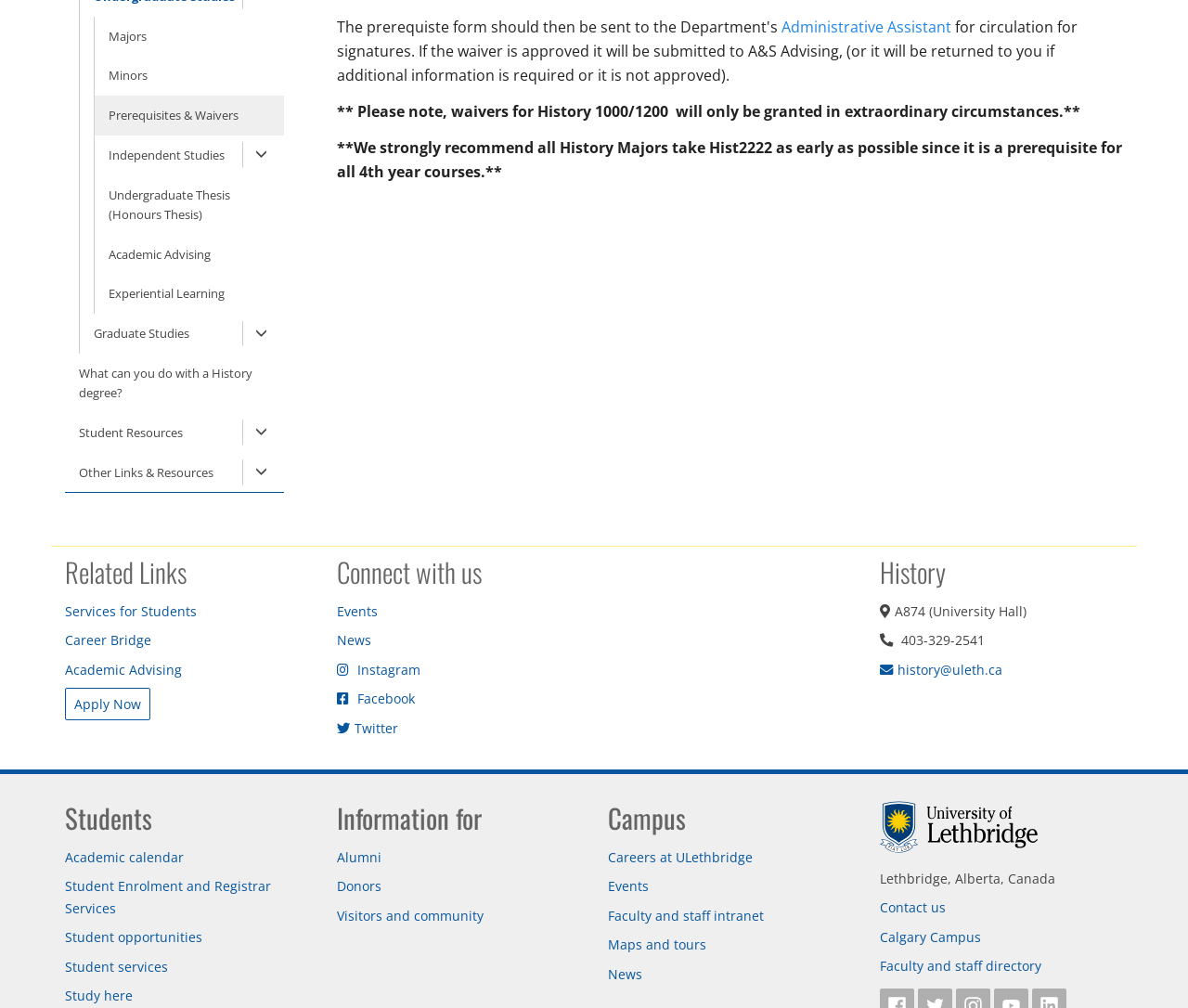Predict the bounding box for the UI component with the following description: "Events".

[0.283, 0.597, 0.318, 0.614]